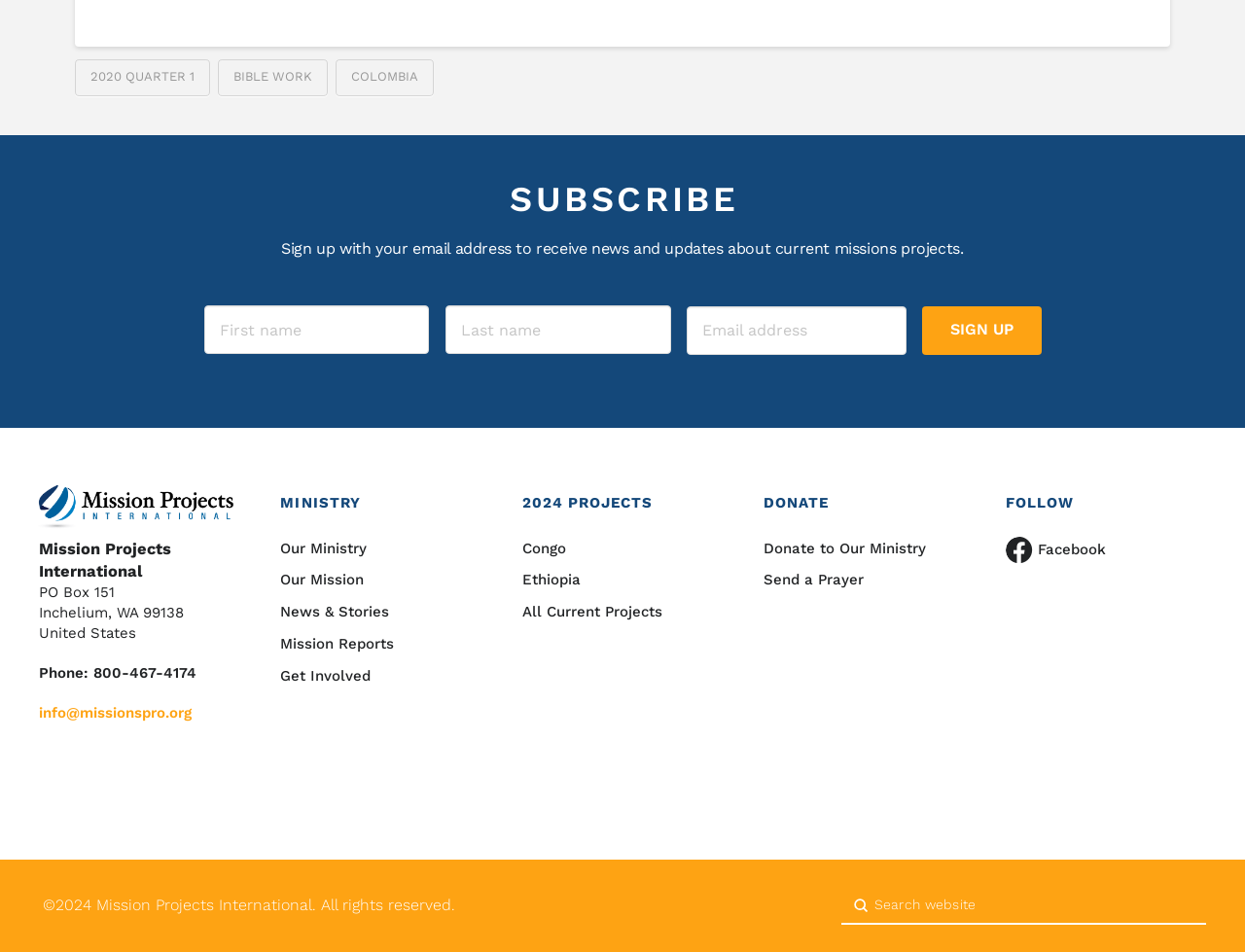Please specify the bounding box coordinates for the clickable region that will help you carry out the instruction: "Donate to the ministry".

[0.613, 0.559, 0.775, 0.592]